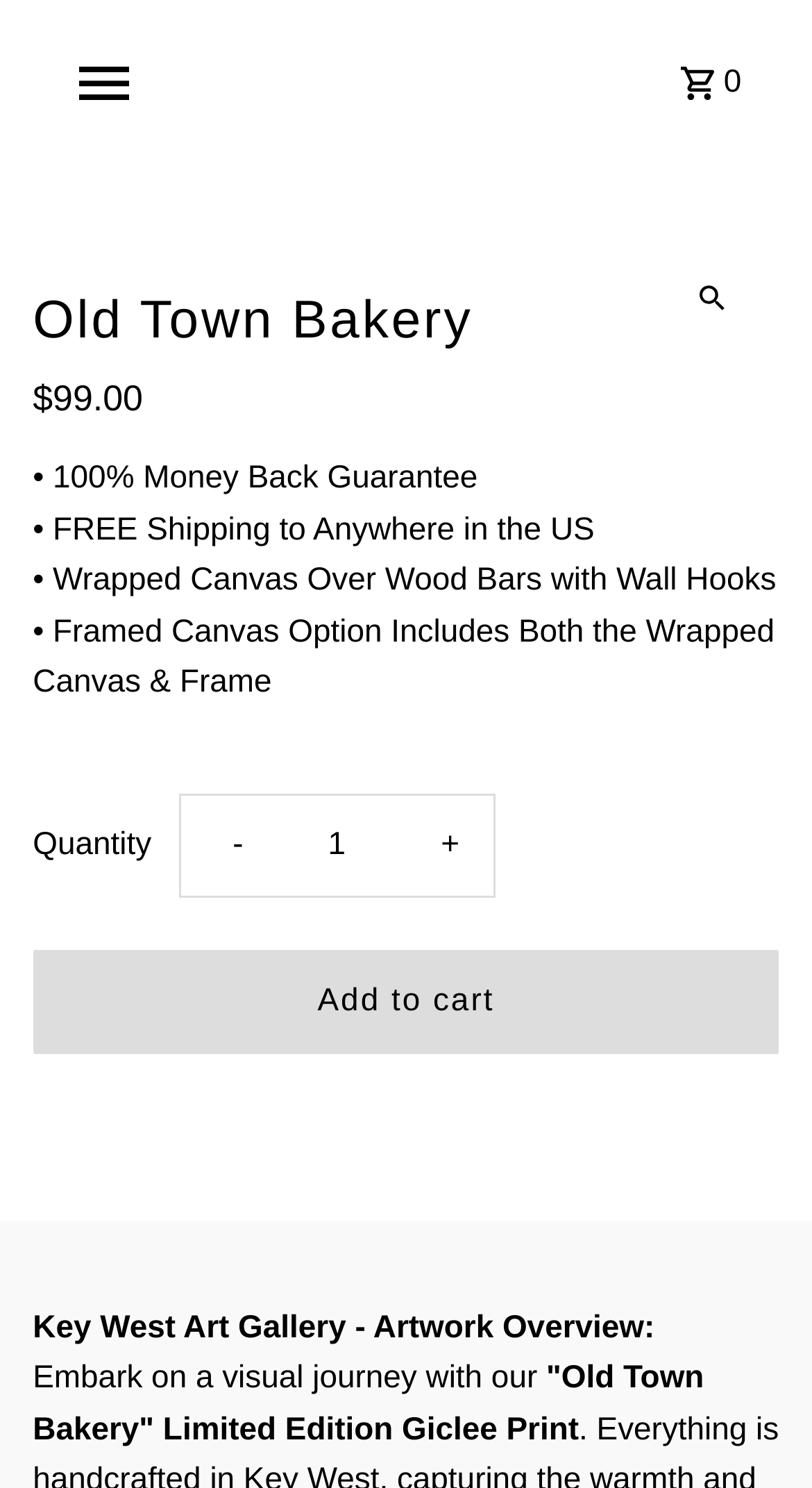What is the artwork overview about?
Based on the image, please offer an in-depth response to the question.

I found the artwork overview by looking at the static text section, where it says 'Key West Art Gallery - Artwork Overview: Embark on a visual journey with our...'.